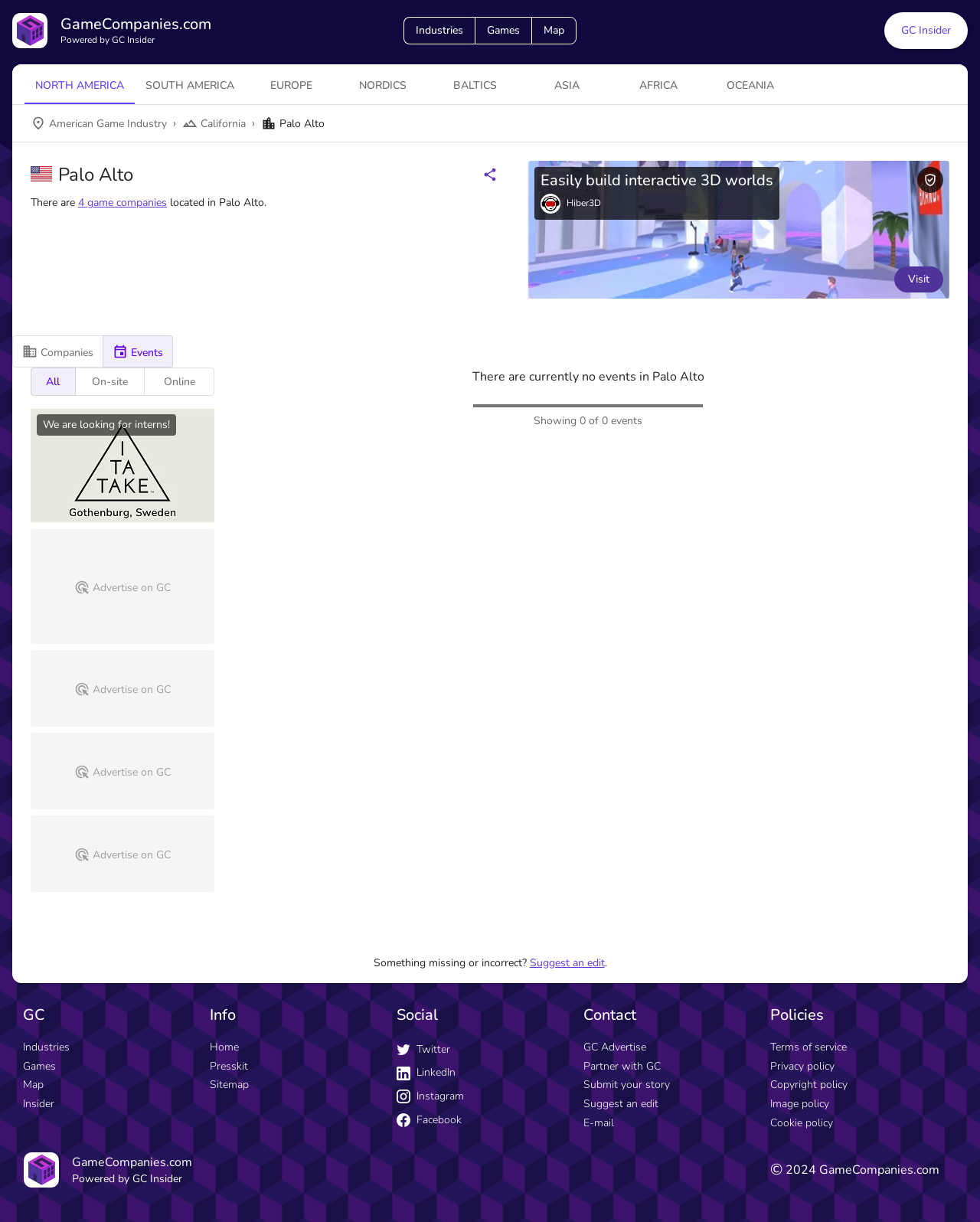What is the current selection in the industry selector tabs?
Provide an in-depth answer to the question, covering all aspects.

The current selection in the industry selector tabs can be found by looking at the tabs 'North America', 'South America', 'Europe', and so on, and seeing which one is selected. In this case, the 'North America' tab is selected.